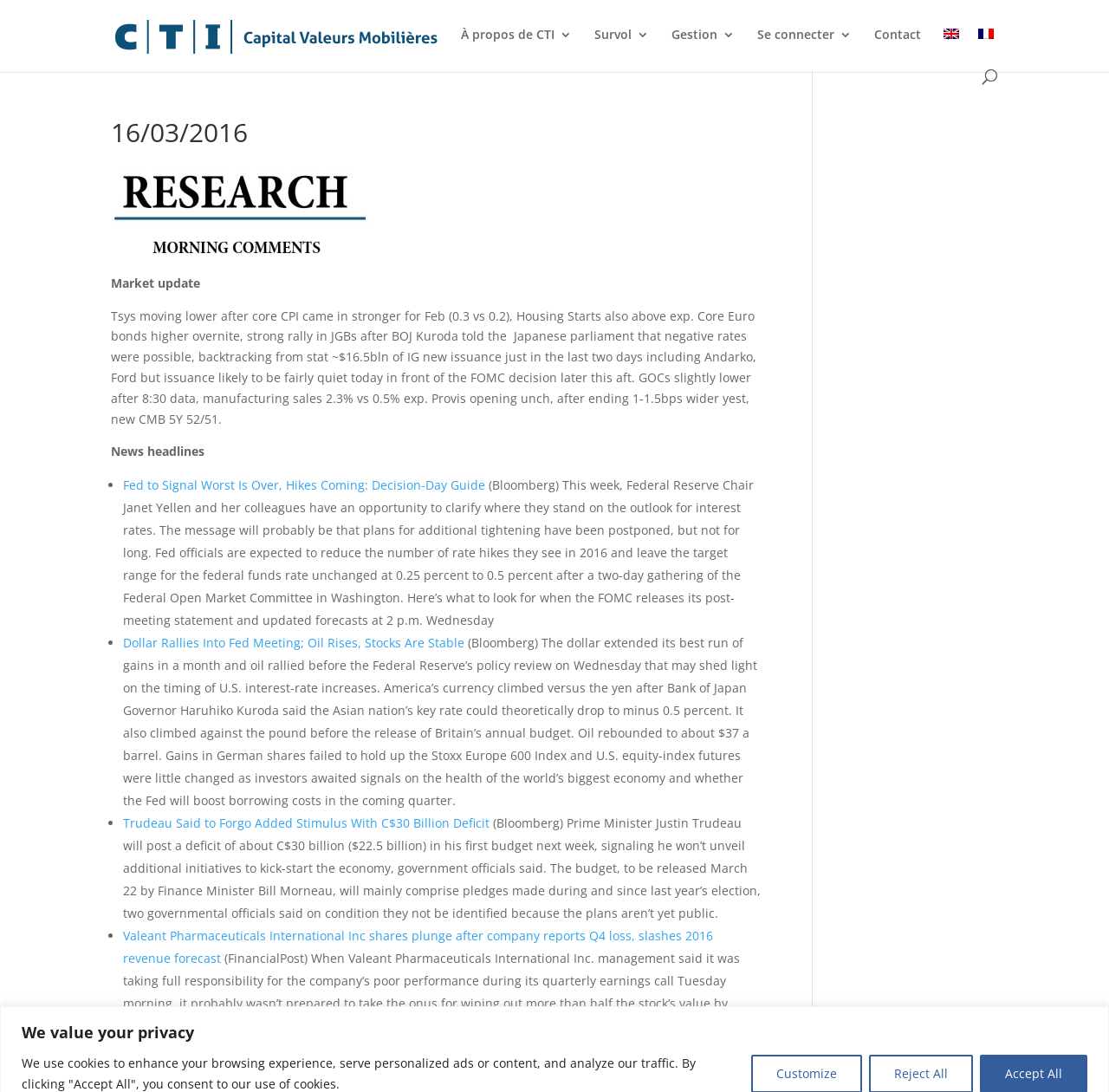Based on the element description: "Se connecter", identify the UI element and provide its bounding box coordinates. Use four float numbers between 0 and 1, [left, top, right, bottom].

[0.683, 0.026, 0.768, 0.063]